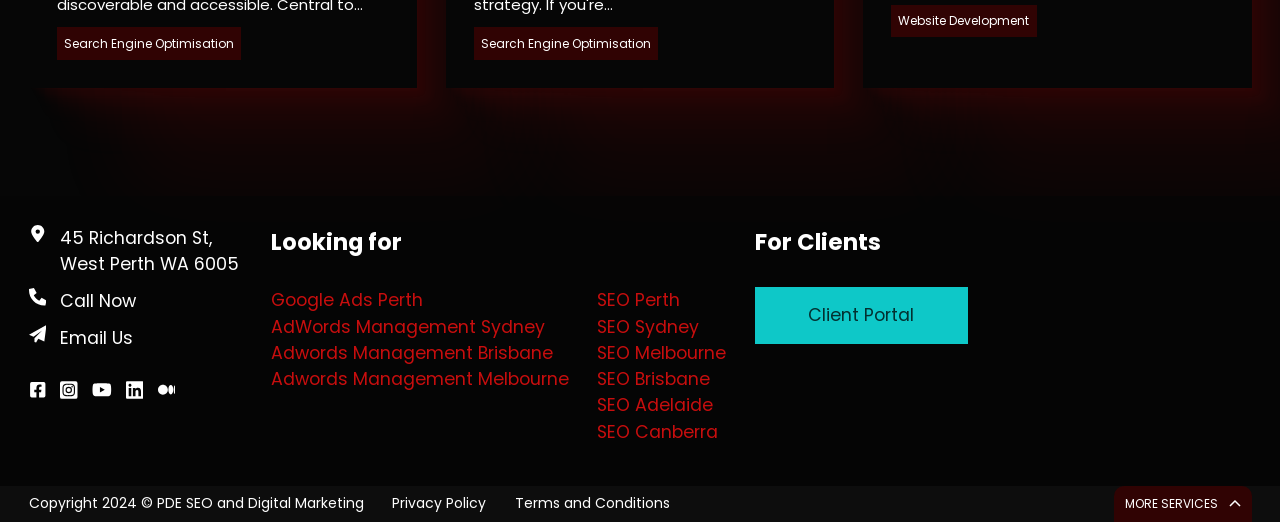Show the bounding box coordinates for the HTML element described as: "SEO Brisbane".

[0.466, 0.701, 0.567, 0.752]